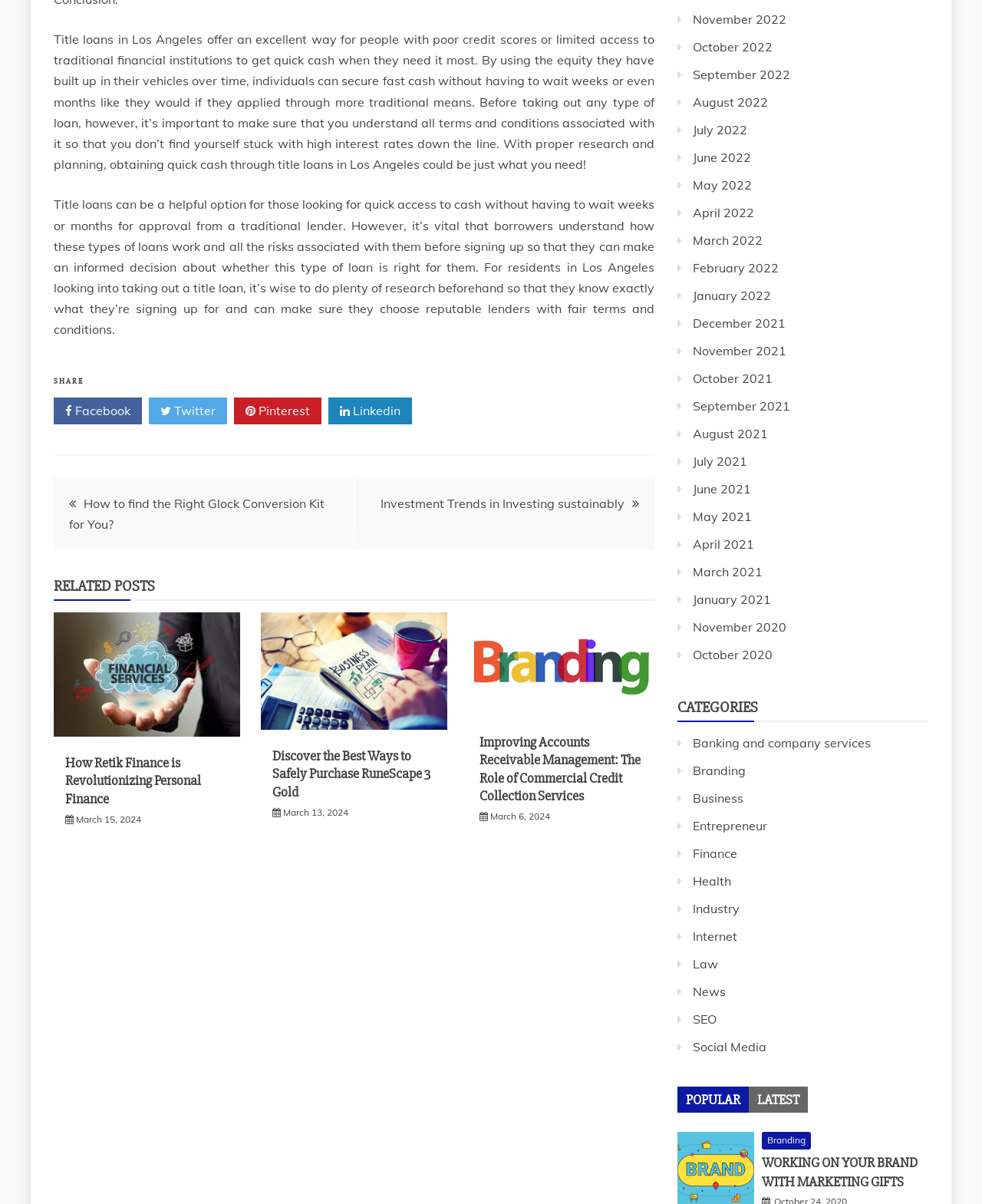Locate the bounding box coordinates of the clickable area to execute the instruction: "Browse posts from November 2022". Provide the coordinates as four float numbers between 0 and 1, represented as [left, top, right, bottom].

[0.705, 0.009, 0.801, 0.022]